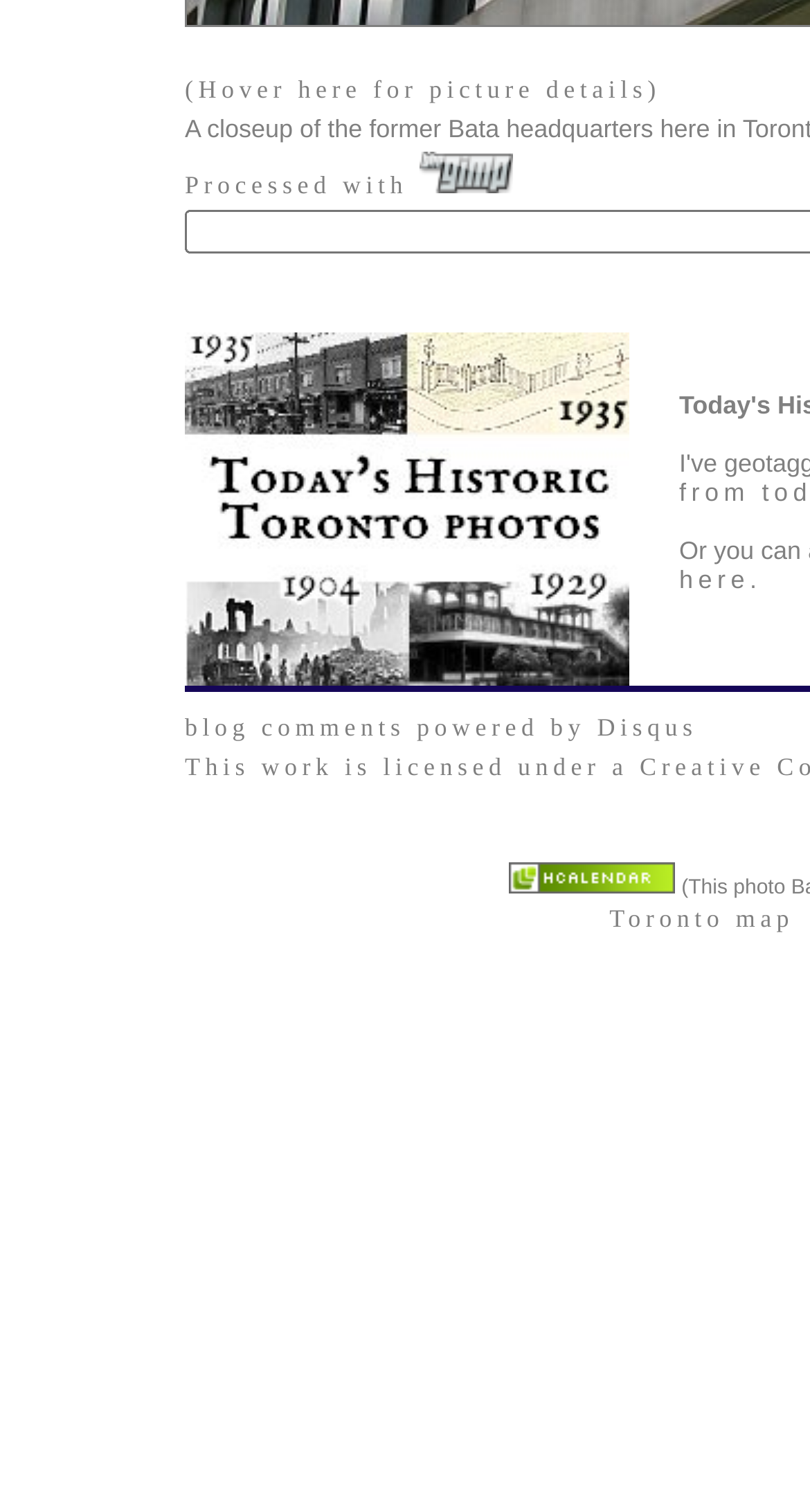Can you give a comprehensive explanation to the question given the content of the image?
What is the punctuation mark below the image?

The StaticText element with the text '.' is located below the image, indicating that the punctuation mark below the image is a period.